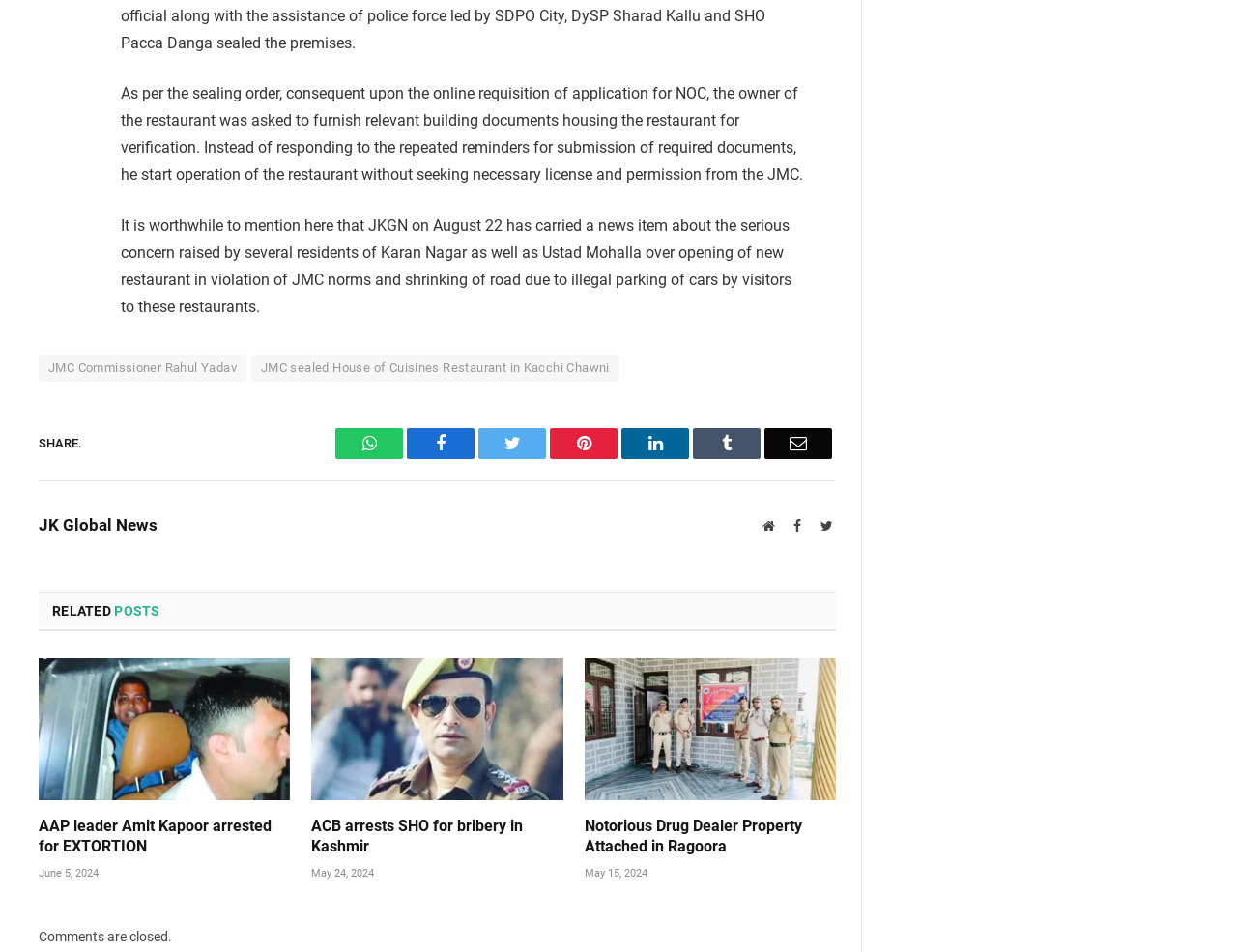Can you show the bounding box coordinates of the region to click on to complete the task described in the instruction: "Read the news about JMC sealing House of Cuisines Restaurant"?

[0.203, 0.373, 0.501, 0.401]